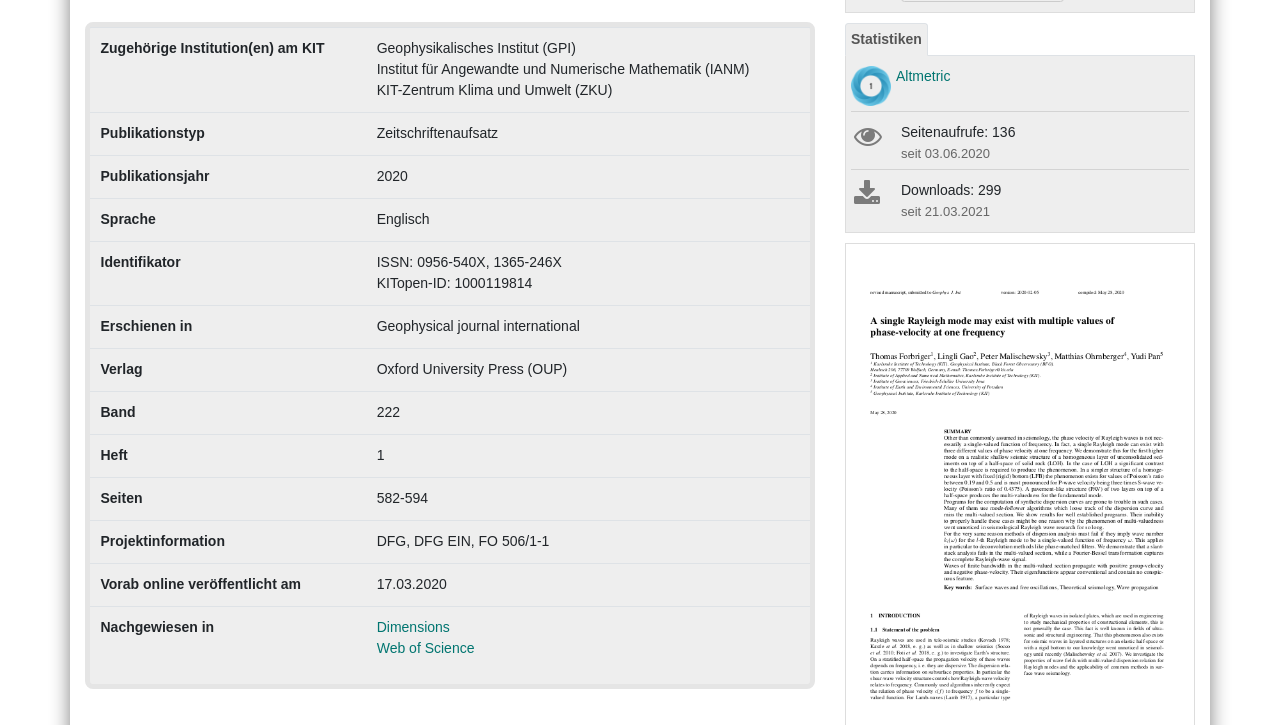Specify the bounding box coordinates (top-left x, top-left y, bottom-right x, bottom-right y) of the UI element in the screenshot that matches this description: Statistiken

[0.66, 0.031, 0.725, 0.077]